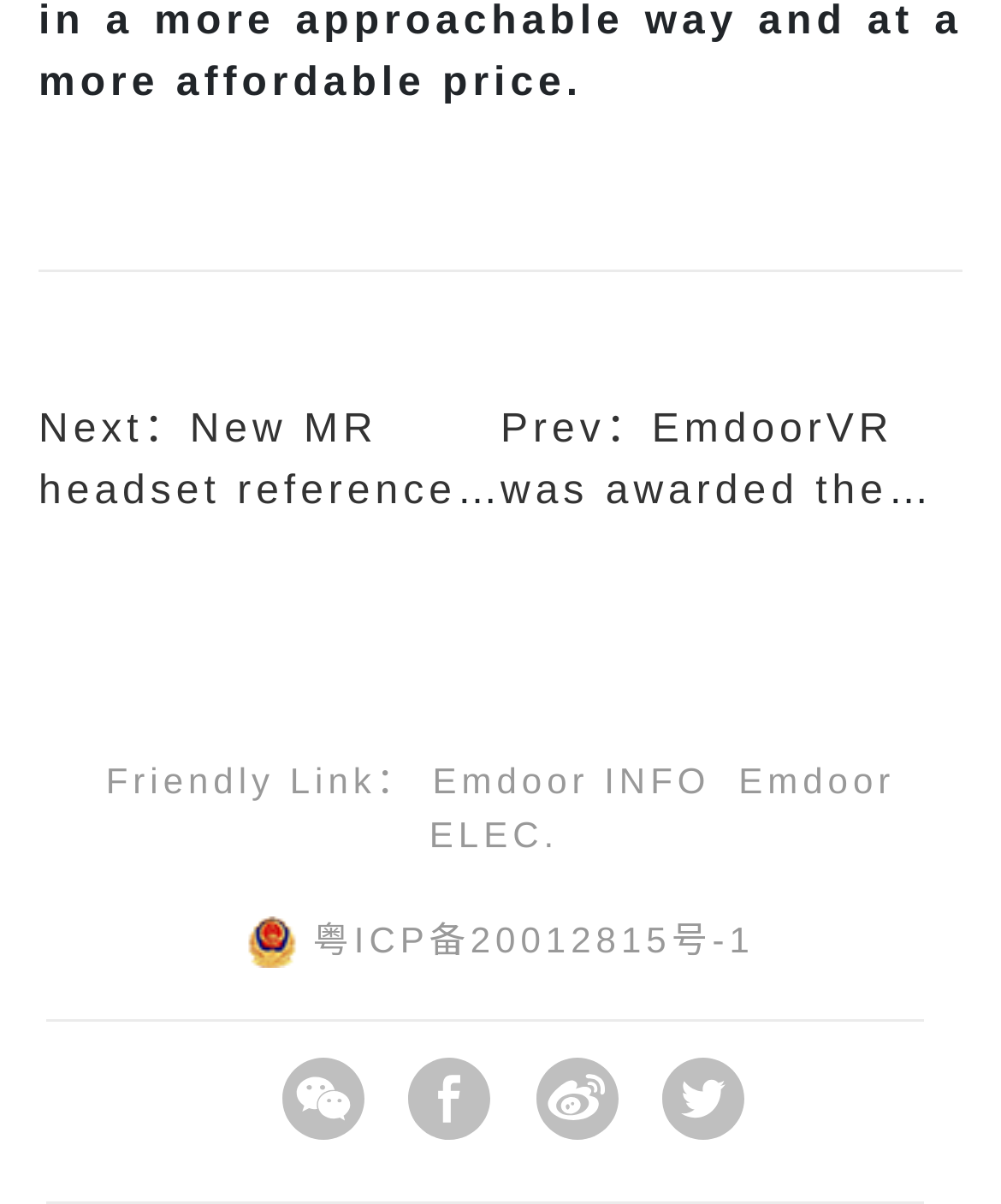What is the position of the 'Prev' link?
Refer to the image and provide a concise answer in one word or phrase.

Right side